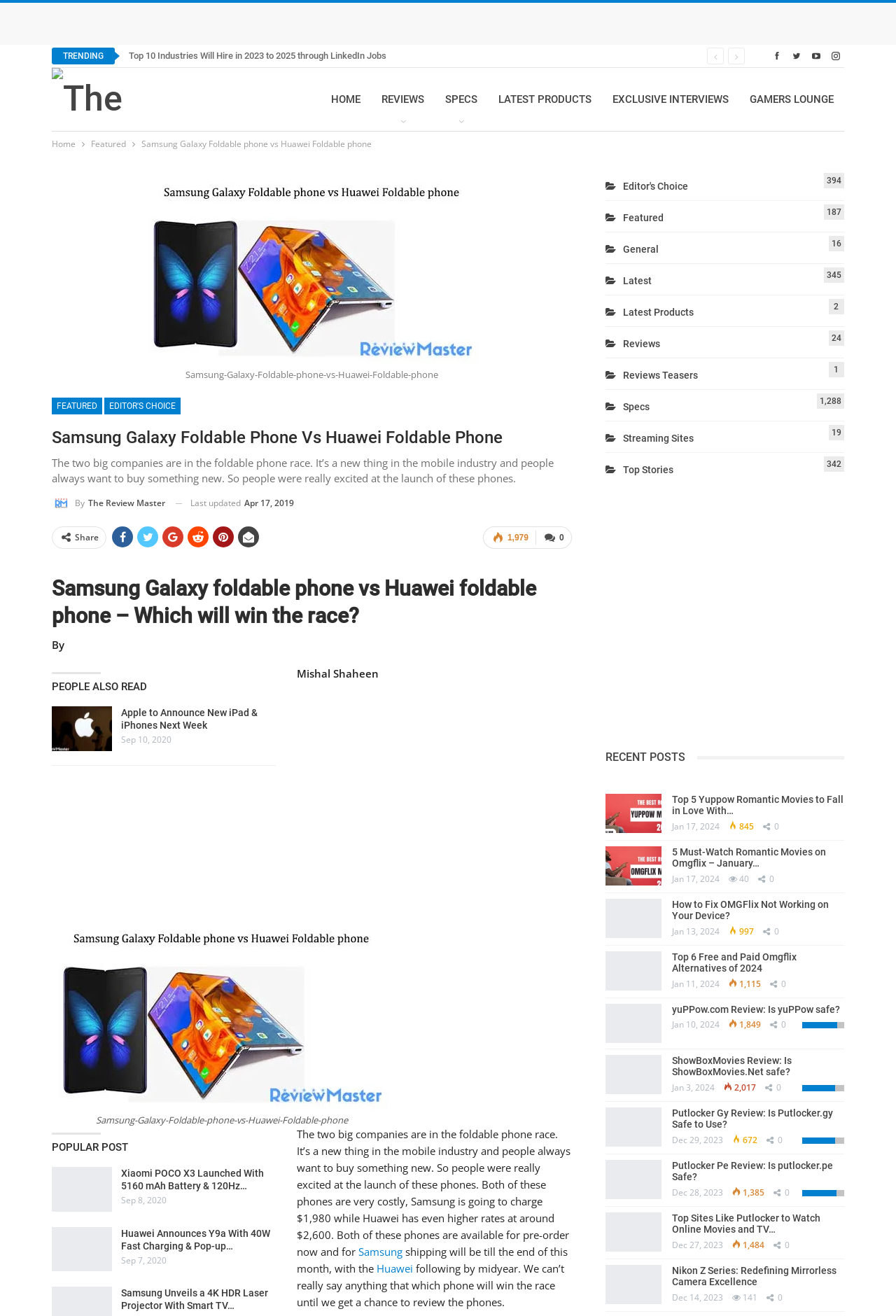How many featured articles are there?
Please respond to the question with as much detail as possible.

I found the answer by looking at the link ' Featured 187' which is located at the bottom of the page, indicating the number of featured articles.